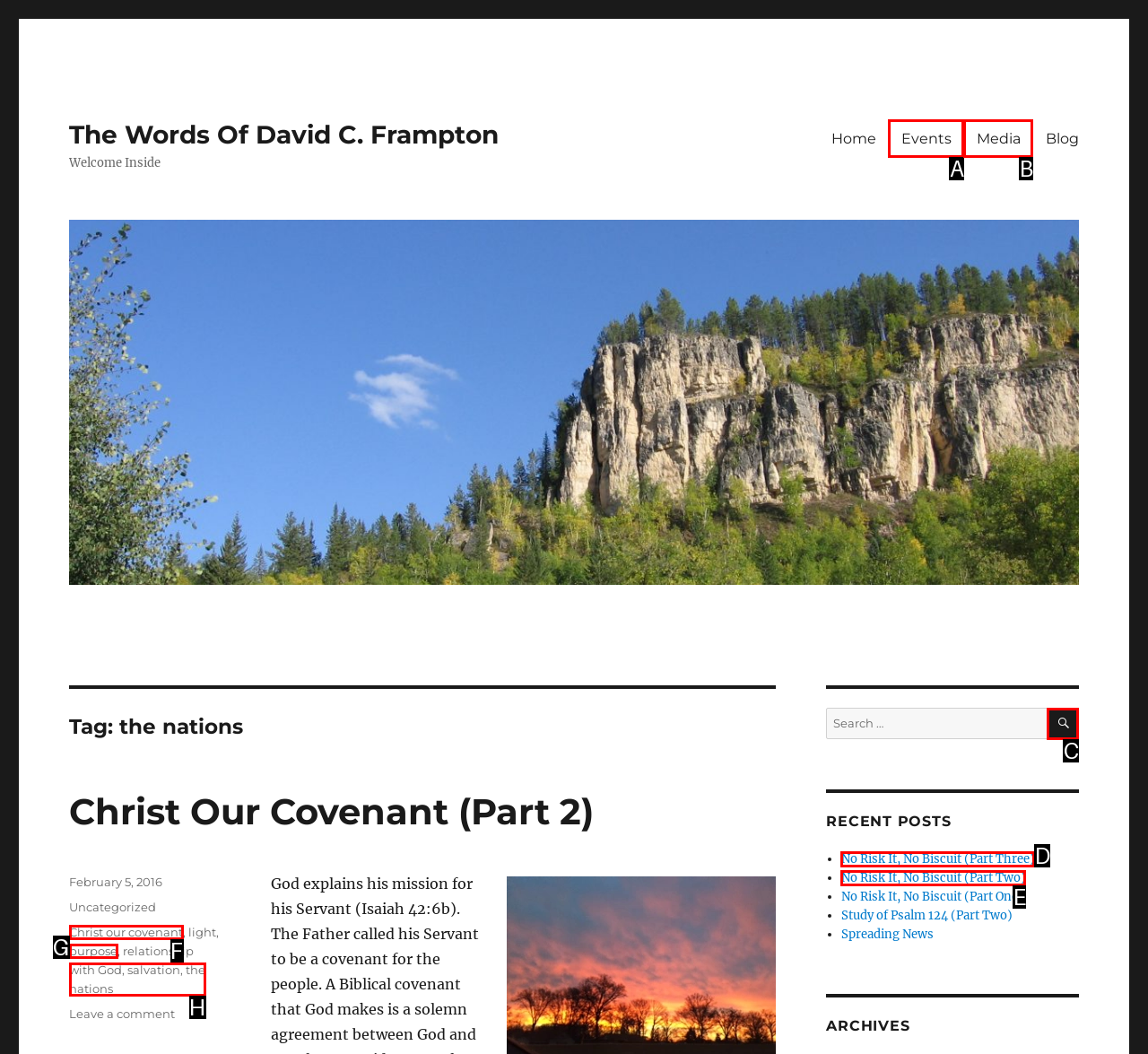Select the letter of the option that corresponds to: the nations
Provide the letter from the given options.

H